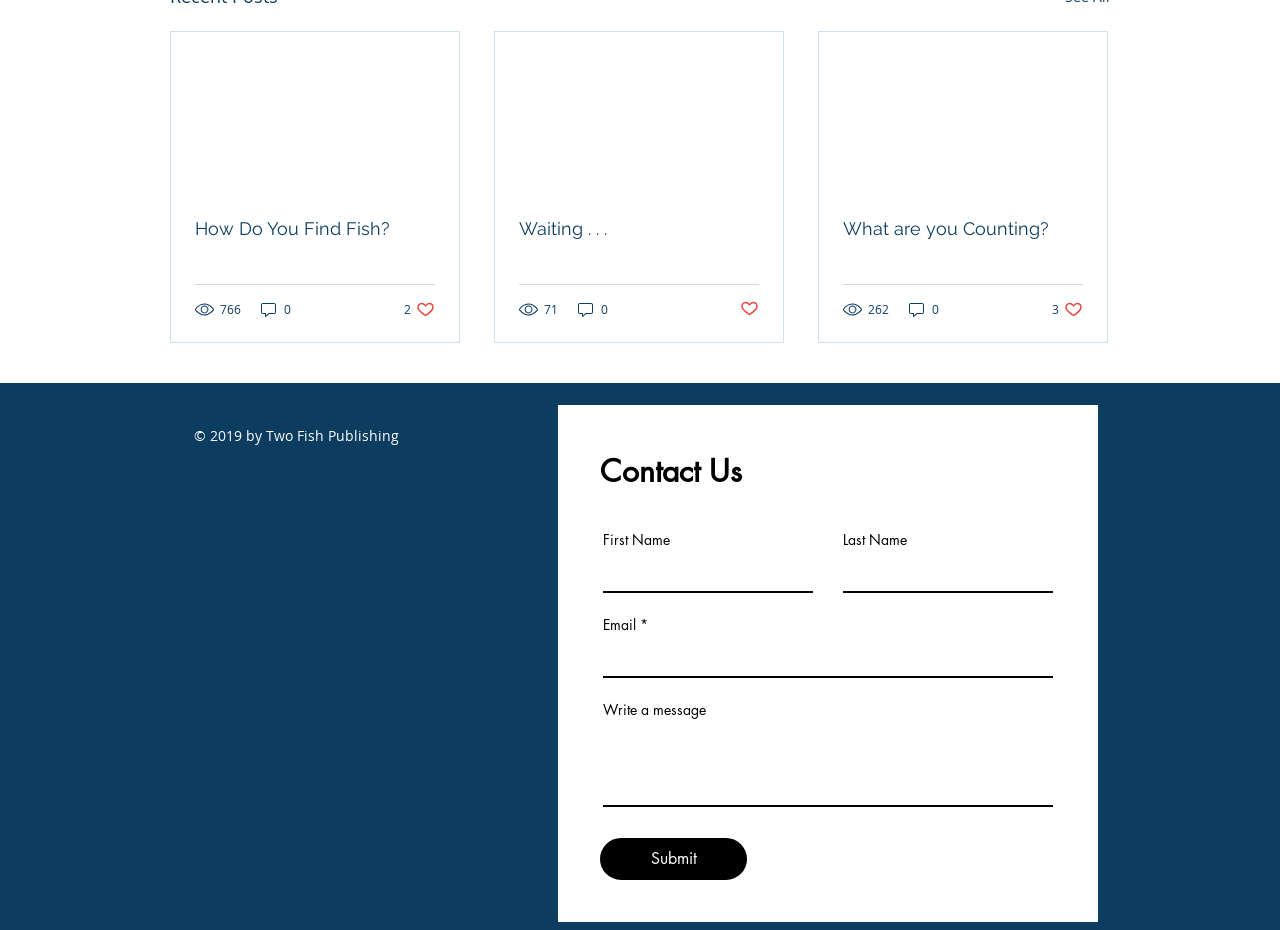Provide the bounding box coordinates of the section that needs to be clicked to accomplish the following instruction: "Click on the 'How Do You Find Fish?' link."

[0.152, 0.234, 0.34, 0.257]